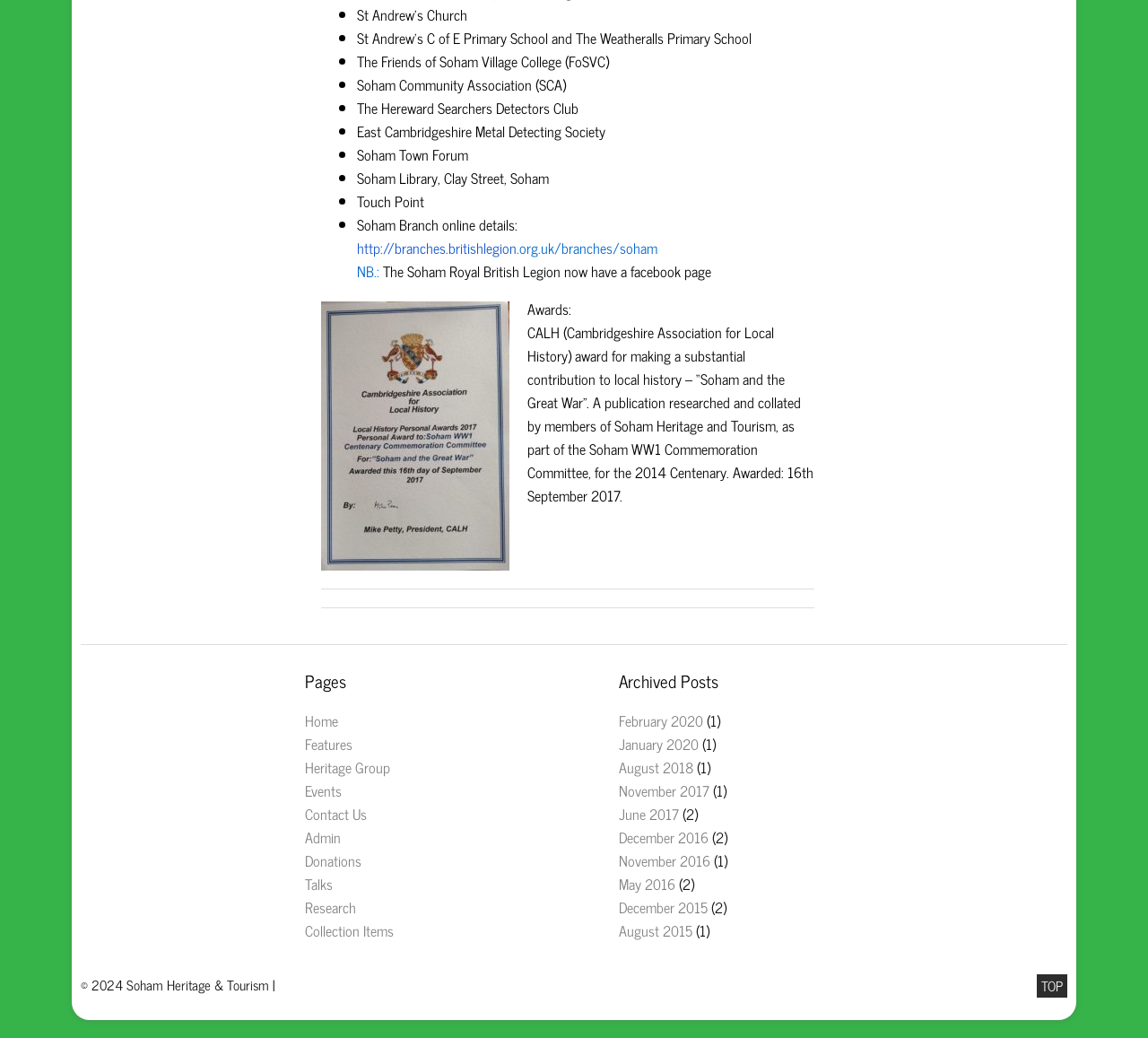Please identify the bounding box coordinates of the region to click in order to complete the task: "Scroll to the top of the page". The coordinates must be four float numbers between 0 and 1, specified as [left, top, right, bottom].

[0.903, 0.939, 0.93, 0.961]